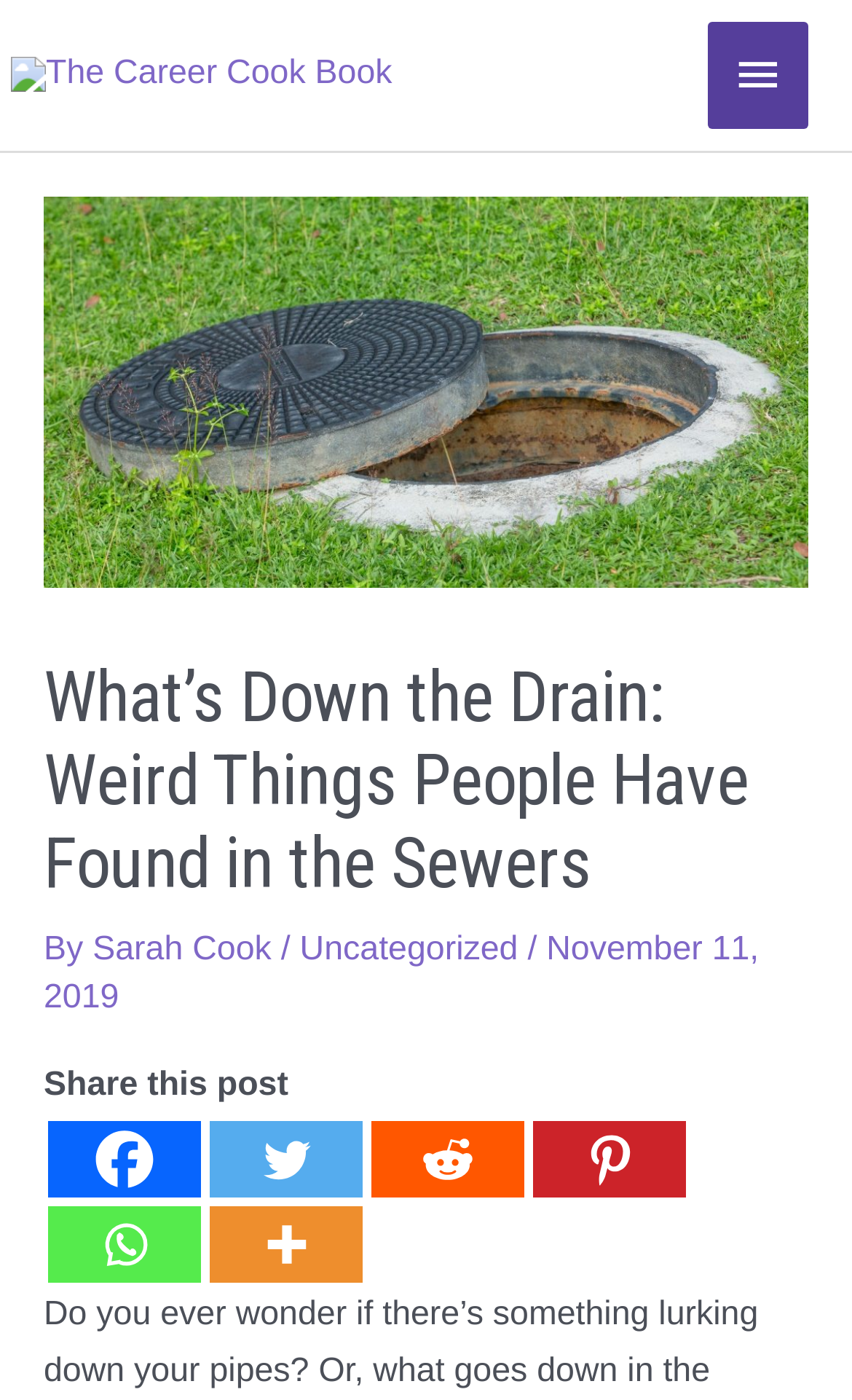What is the name of the author of the article?
Could you please answer the question thoroughly and with as much detail as possible?

The author's name can be found in the header section of the webpage, where it says 'By Sarah Cook'.